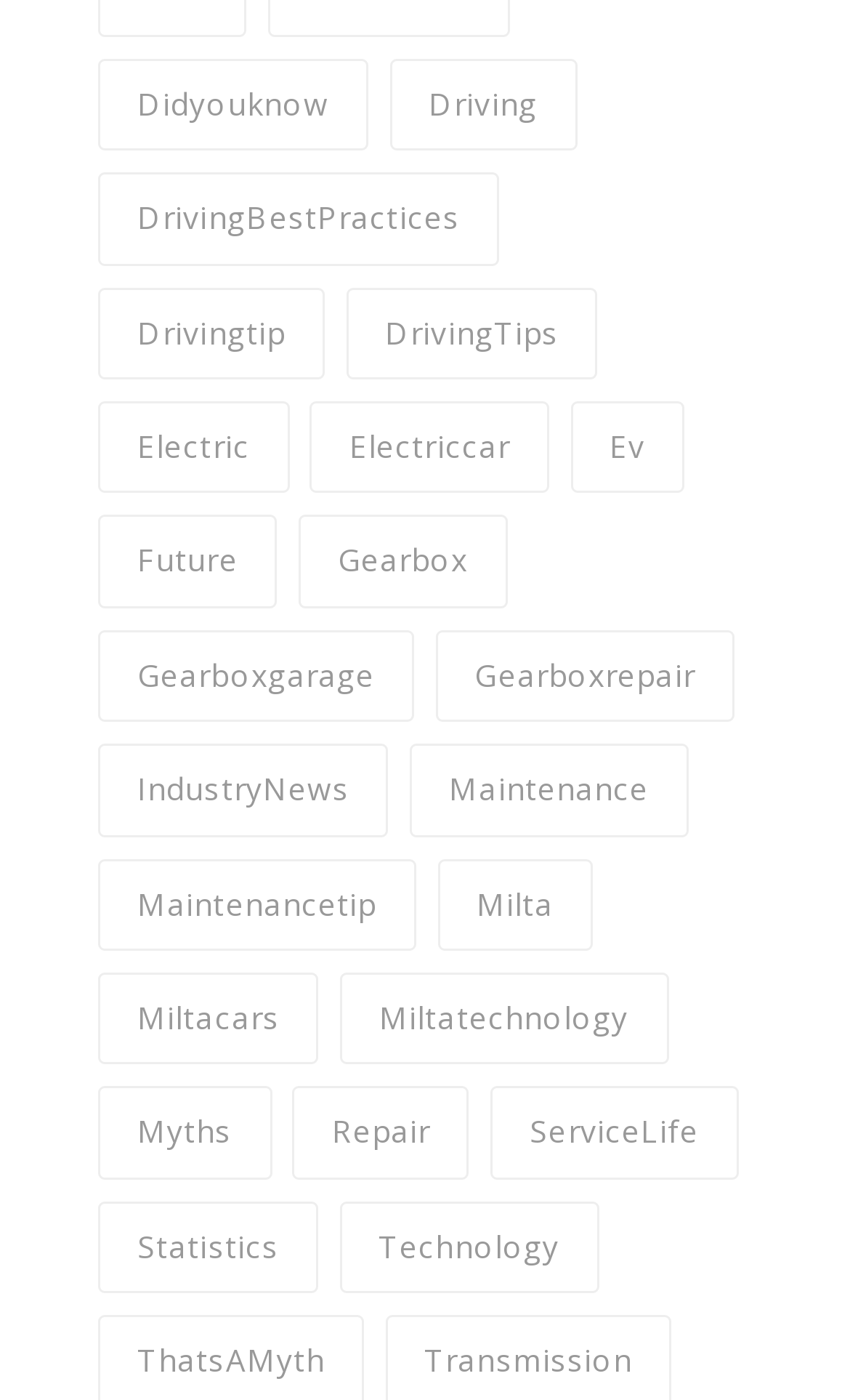Please provide a one-word or short phrase answer to the question:
What is the category related to electric vehicles?

Electriccar